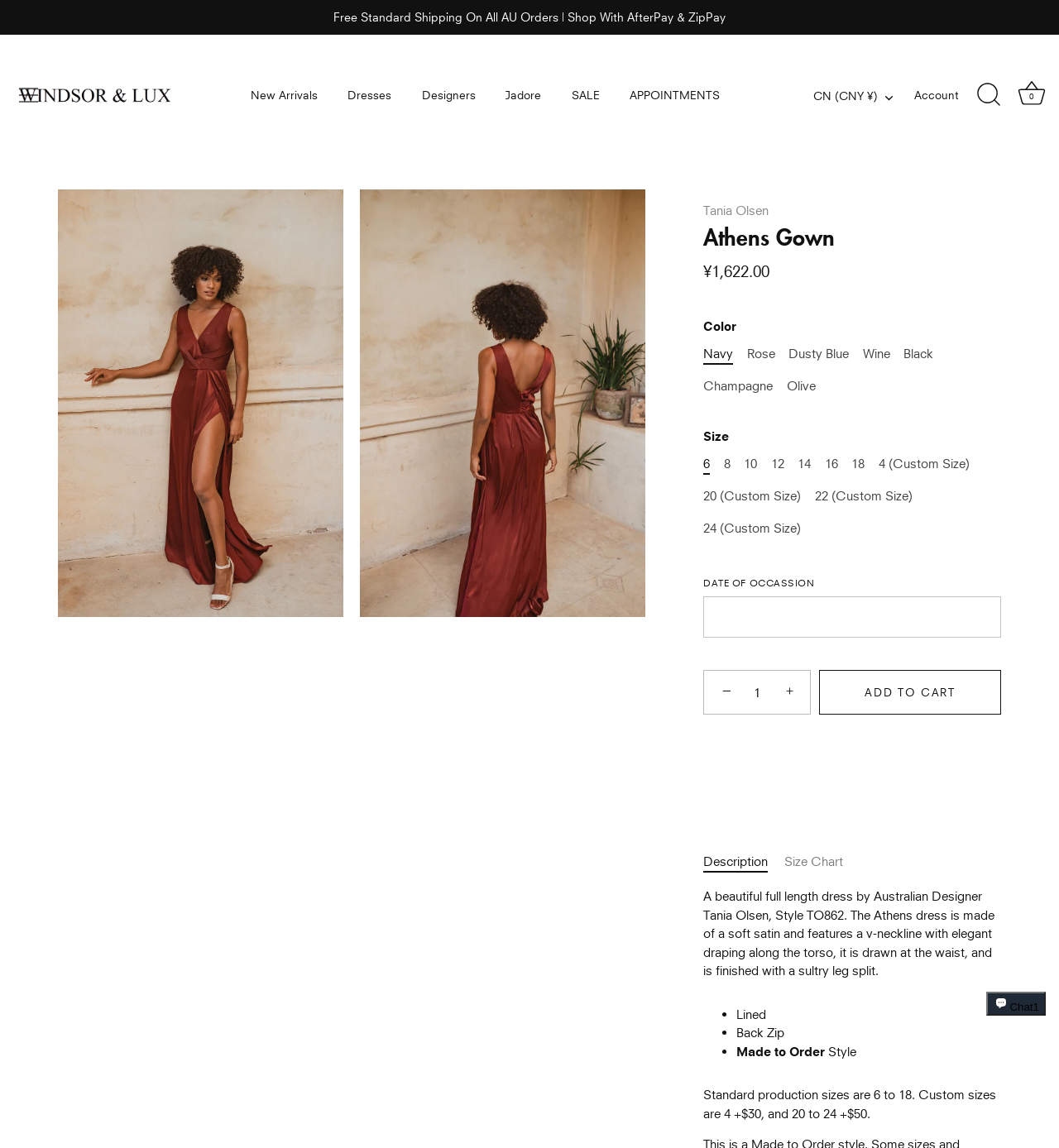Based on the image, give a detailed response to the question: What is the brand of the dress?

I inferred this answer by looking at the top-left corner of the webpage, where I found the logo and text 'Windsor & Lux'.